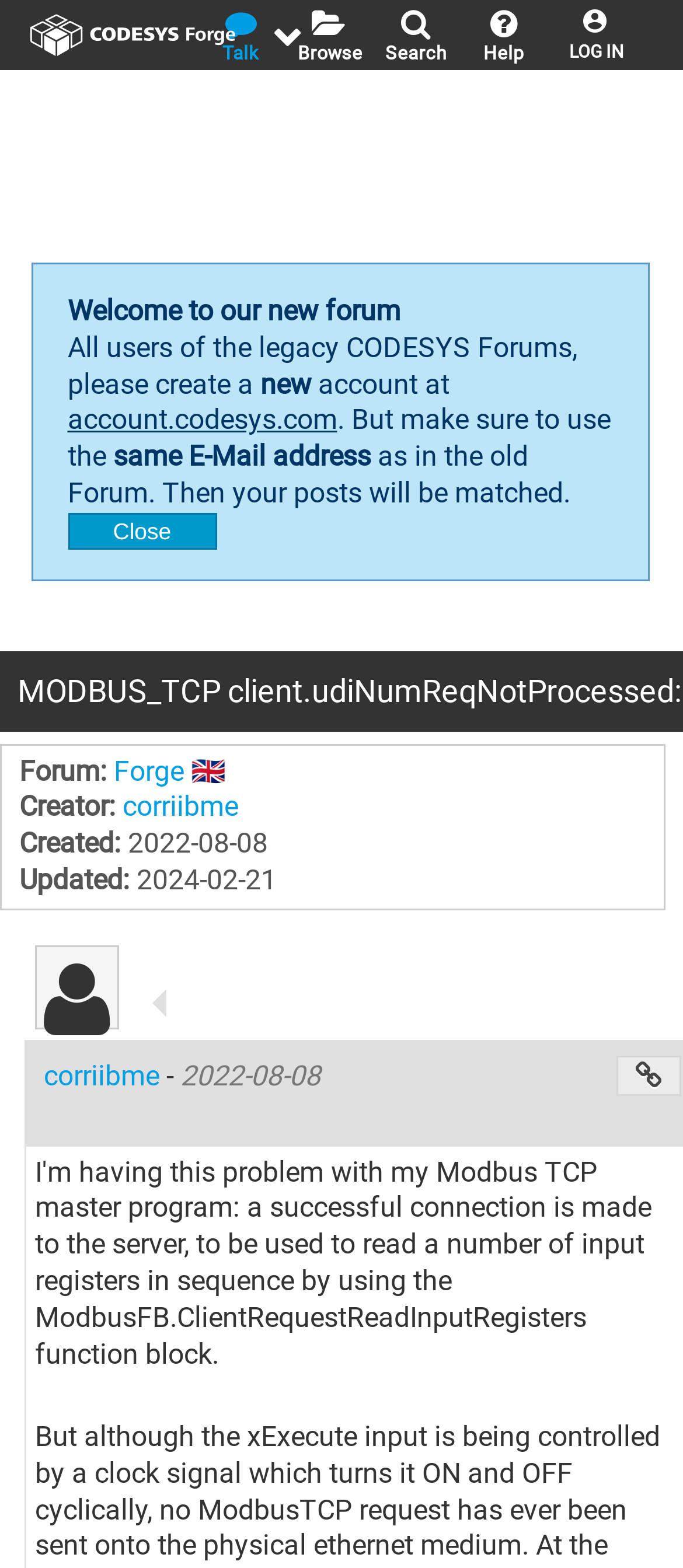Could you determine the bounding box coordinates of the clickable element to complete the instruction: "view user profile"? Provide the coordinates as four float numbers between 0 and 1, i.e., [left, top, right, bottom].

[0.064, 0.675, 0.243, 0.696]